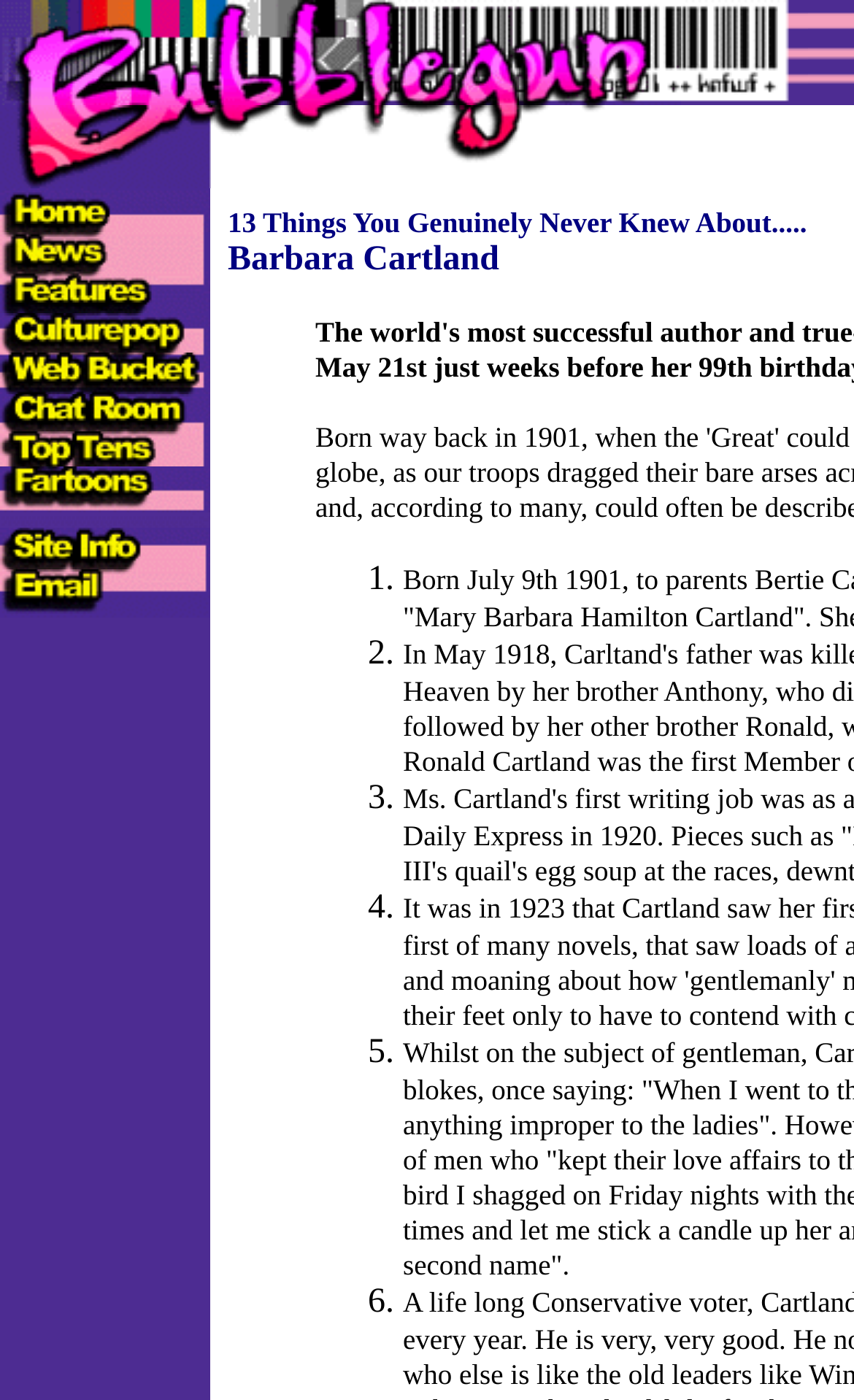What is the number of images in the top row?
Please answer the question with a single word or phrase, referencing the image.

4